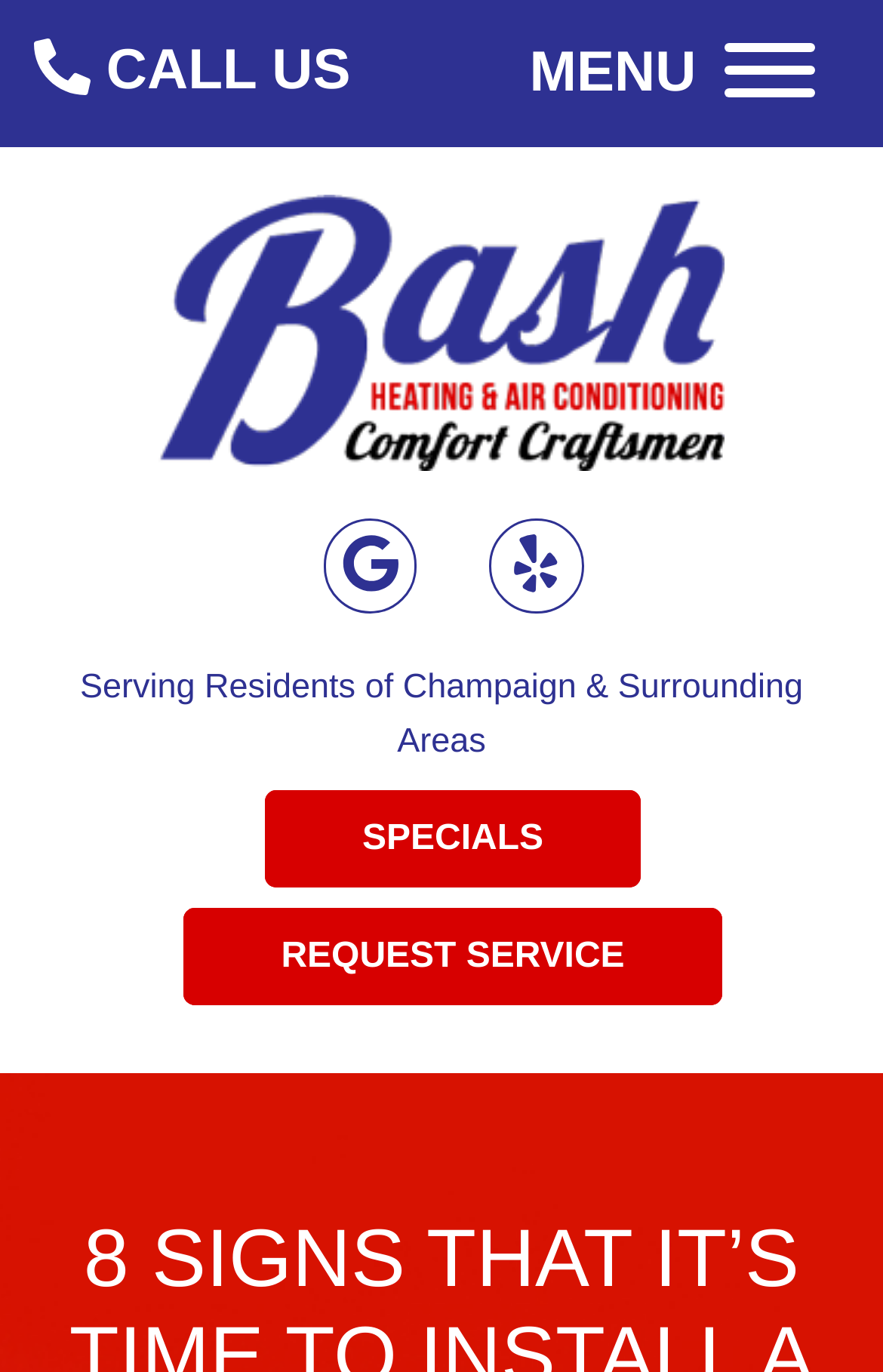What is the menu option at the top right?
Using the image as a reference, answer the question in detail.

I examined the static text element at the top right of the webpage and found the text 'MENU', which is likely a menu option for navigating the website.